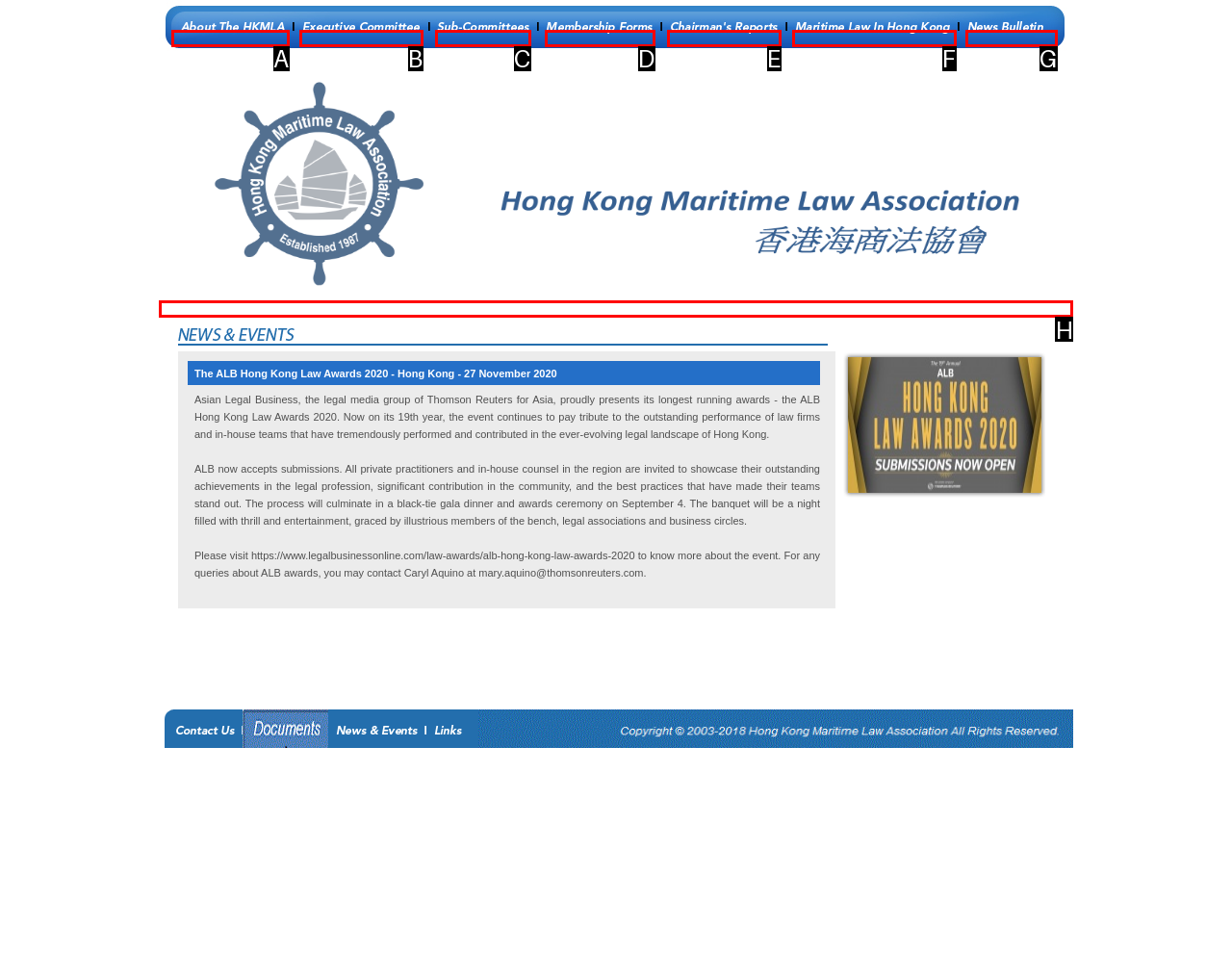Determine the appropriate lettered choice for the task: Visit the ALB Hong Kong Law Awards 2020 webpage. Reply with the correct letter.

H